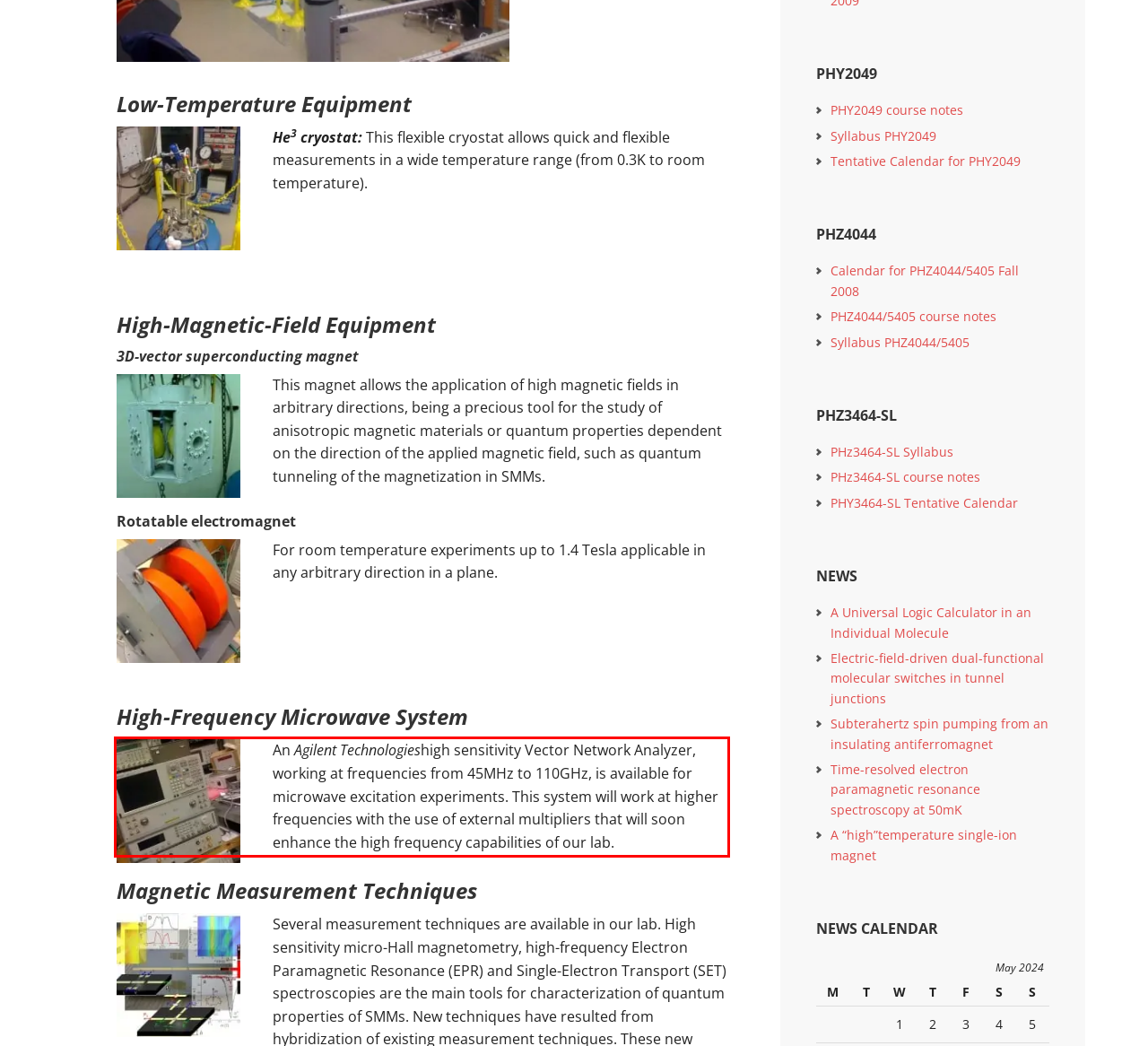Analyze the webpage screenshot and use OCR to recognize the text content in the red bounding box.

An Agilent Technologieshigh sensitivity Vector Network Analyzer, working at frequencies from 45MHz to 110GHz, is available for microwave excitation experiments. This system will work at higher frequencies with the use of external multipliers that will soon enhance the high frequency capabilities of our lab.